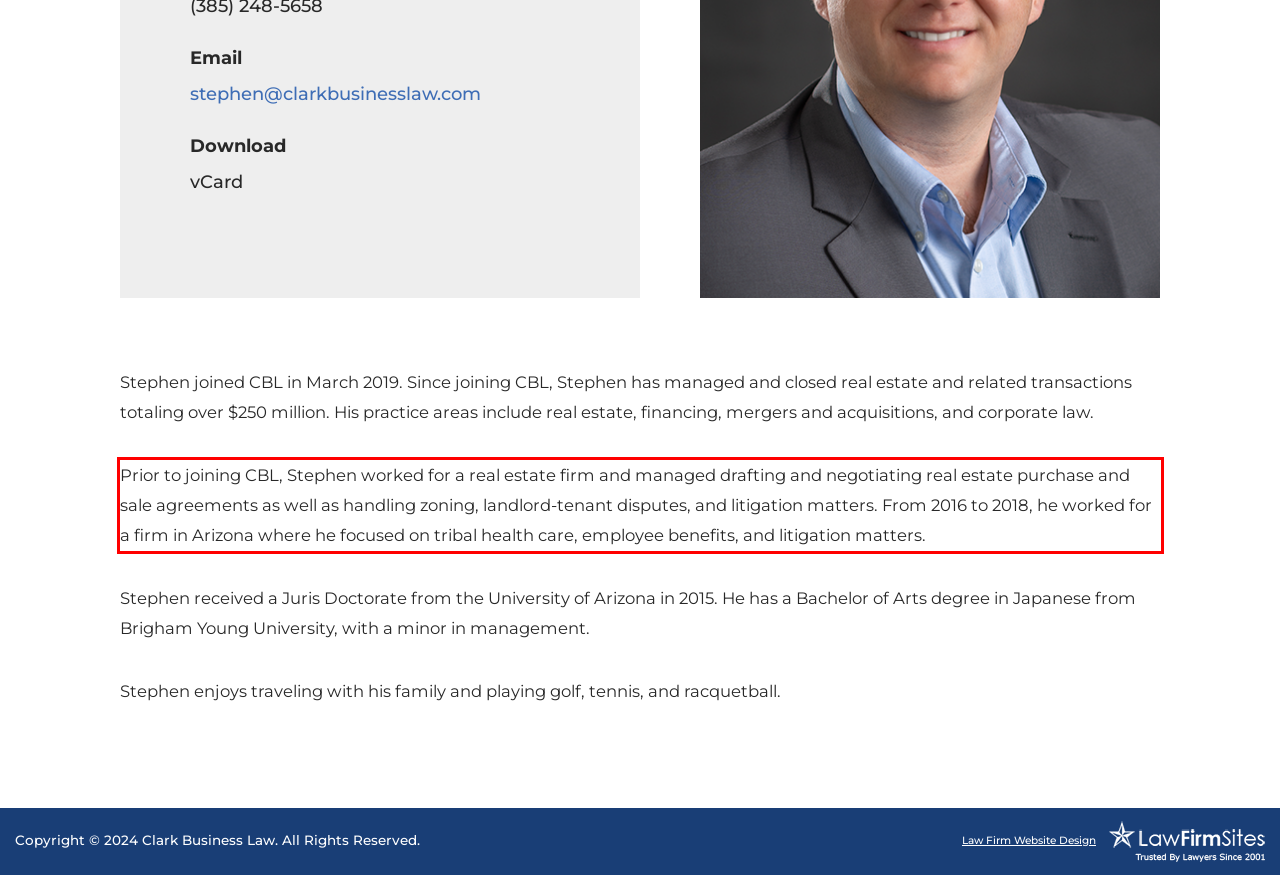Given a screenshot of a webpage containing a red rectangle bounding box, extract and provide the text content found within the red bounding box.

Prior to joining CBL, Stephen worked for a real estate firm and managed drafting and negotiating real estate purchase and sale agreements as well as handling zoning, landlord-tenant disputes, and litigation matters. From 2016 to 2018, he worked for a firm in Arizona where he focused on tribal health care, employee benefits, and litigation matters.